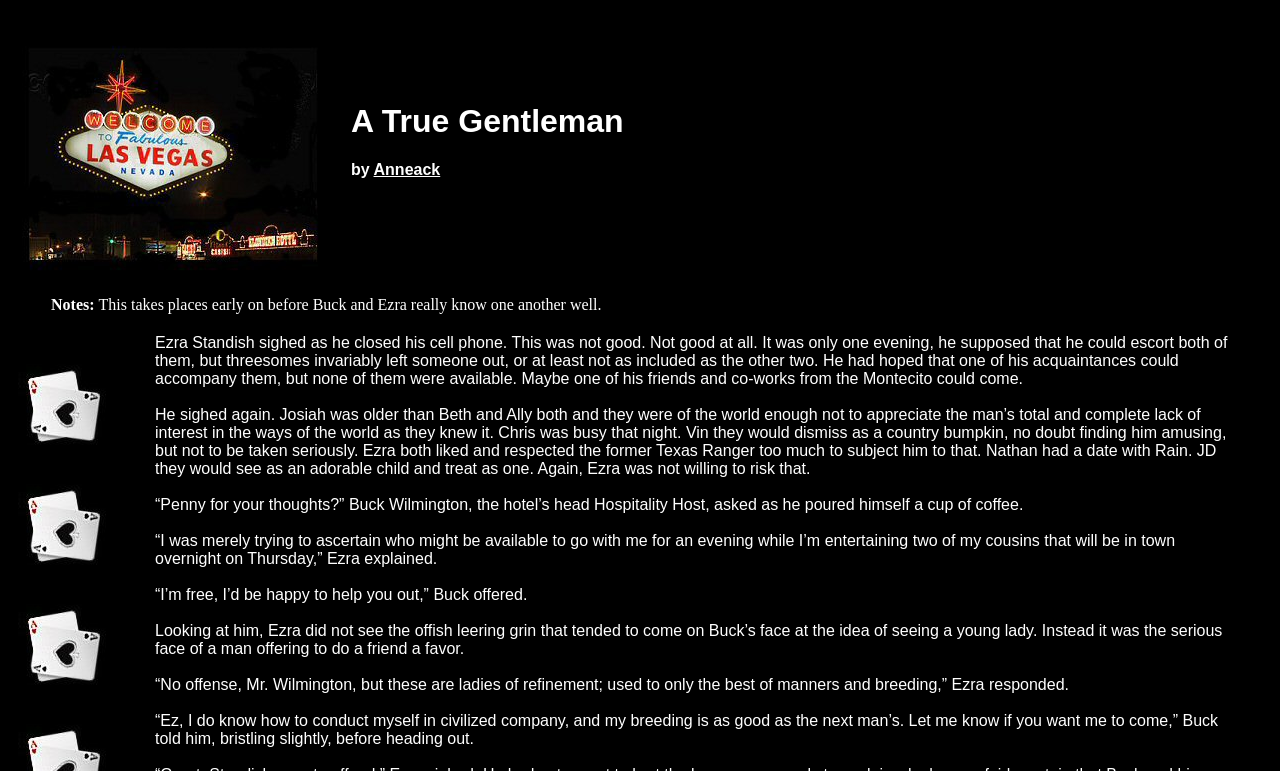What is Ezra's concern about?
Answer the question with just one word or phrase using the image.

Escorting two cousins